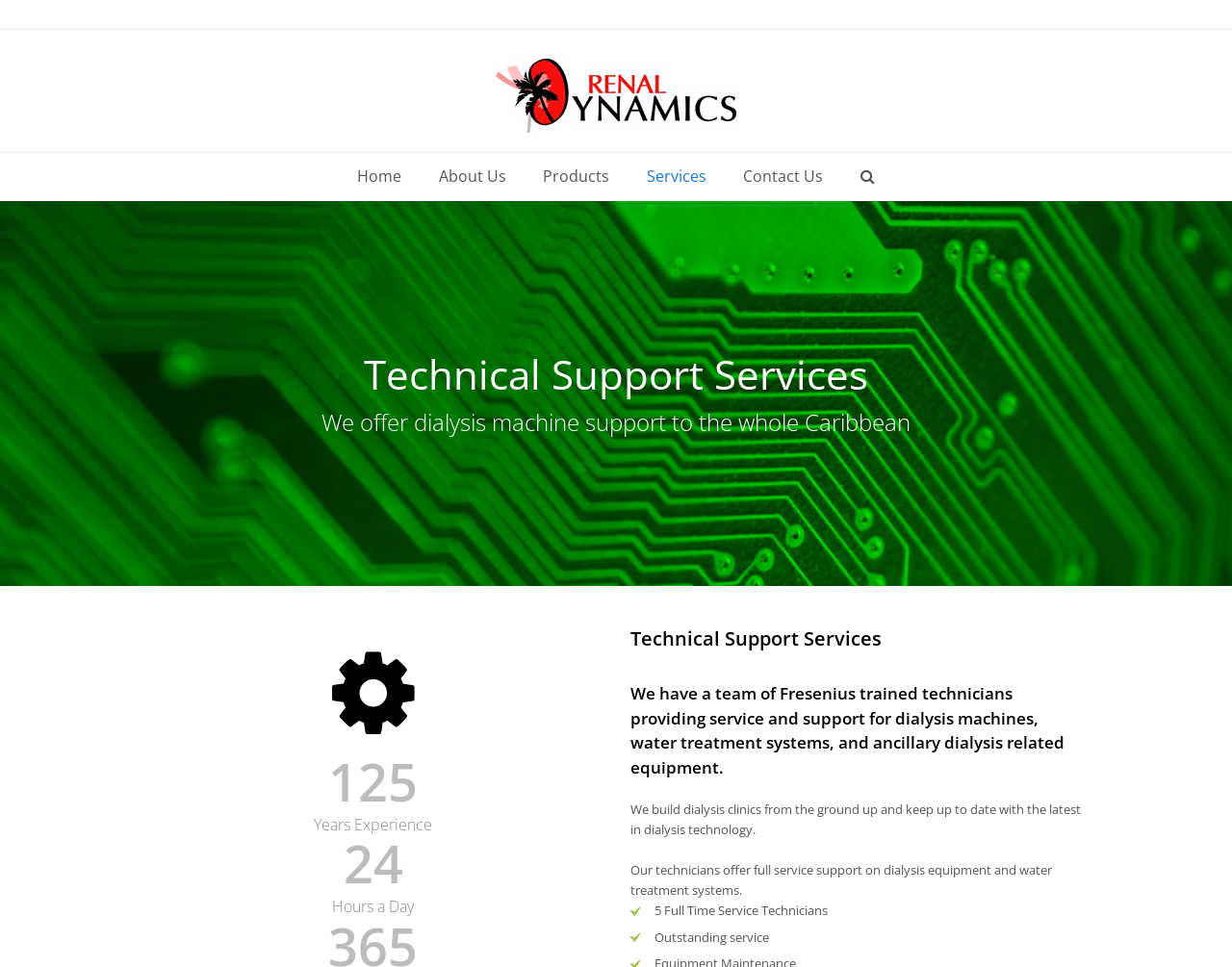Using the description "Products", locate and provide the bounding box of the UI element.

[0.427, 0.158, 0.509, 0.208]